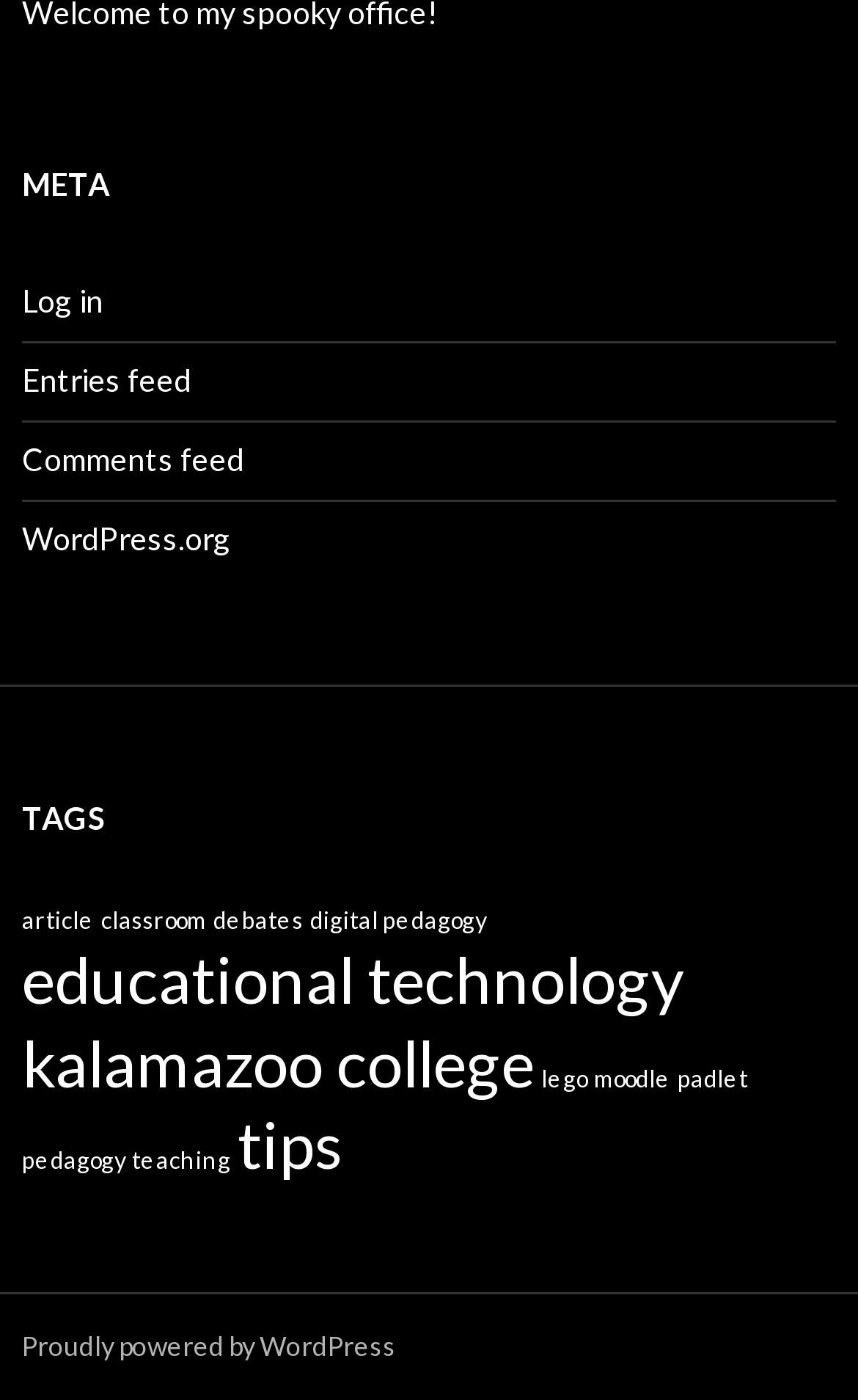Given the content of the image, can you provide a detailed answer to the question?
What is the name of the platform powering this website?

I found the answer by looking at the bottom of the webpage, where it says 'Proudly powered by WordPress'.